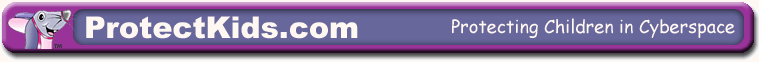Please answer the following question using a single word or phrase: 
What is the symbol on the banner?

Elephant